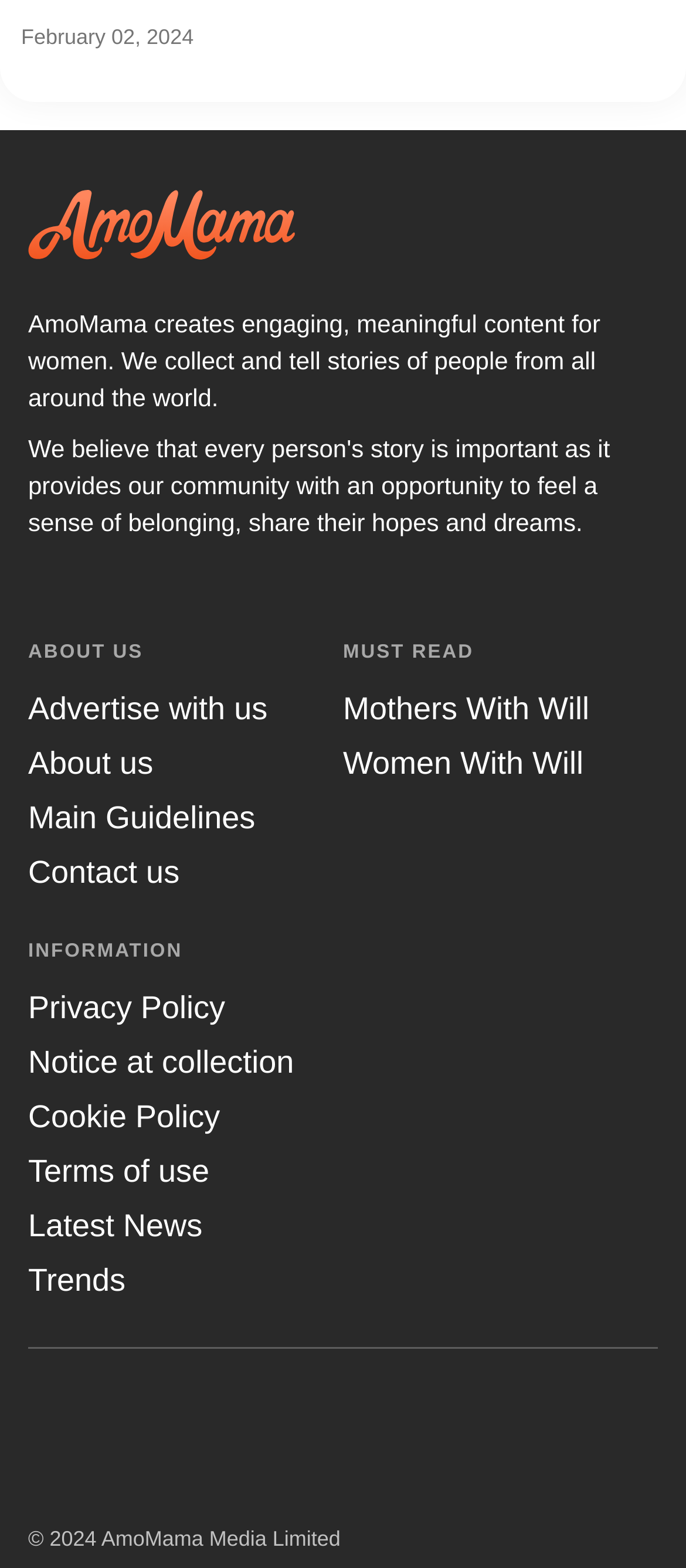How many social media links are there?
Could you please answer the question thoroughly and with as much detail as possible?

There are three social media links at the bottom of the webpage, which are 'instagram', 'facebook', and 'youtube'.